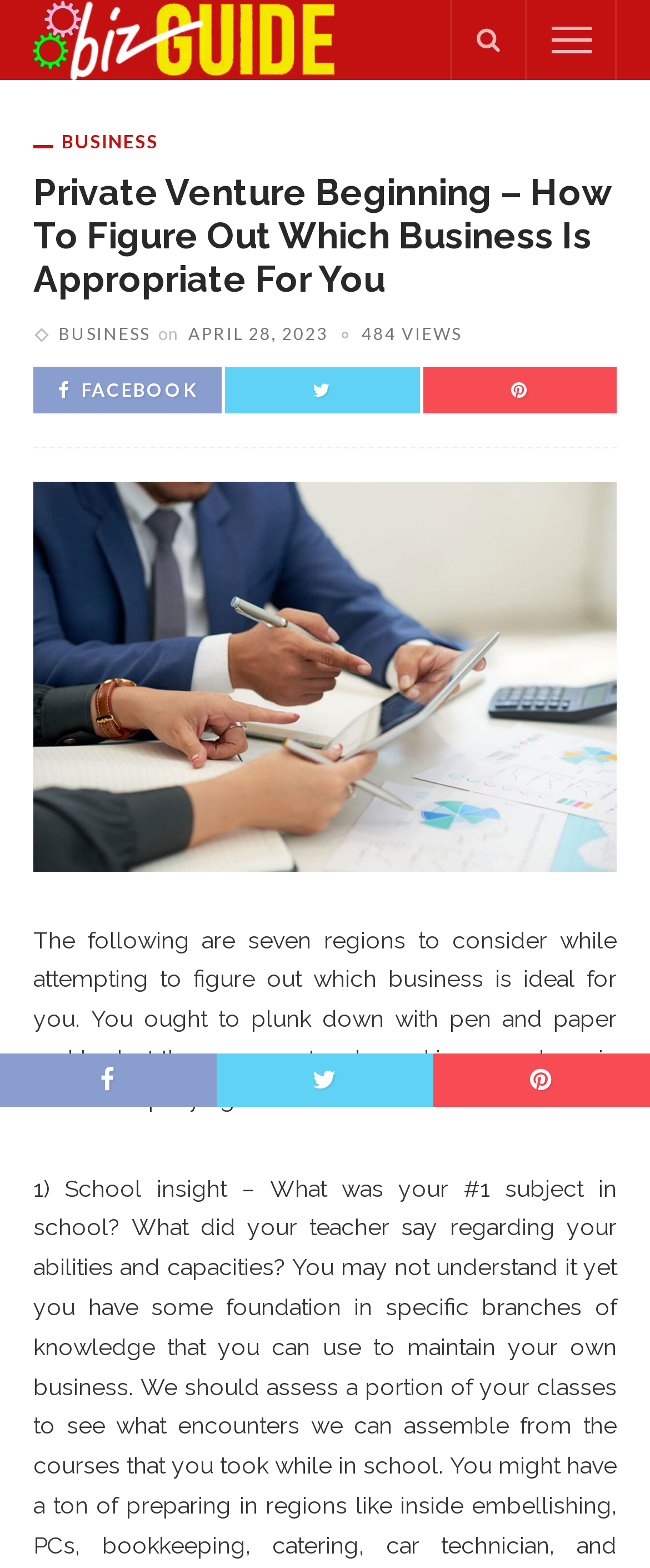What is the date of the article?
Look at the webpage screenshot and answer the question with a detailed explanation.

The date of the article can be found below the main heading, where it says 'APRIL 28, 2023'.